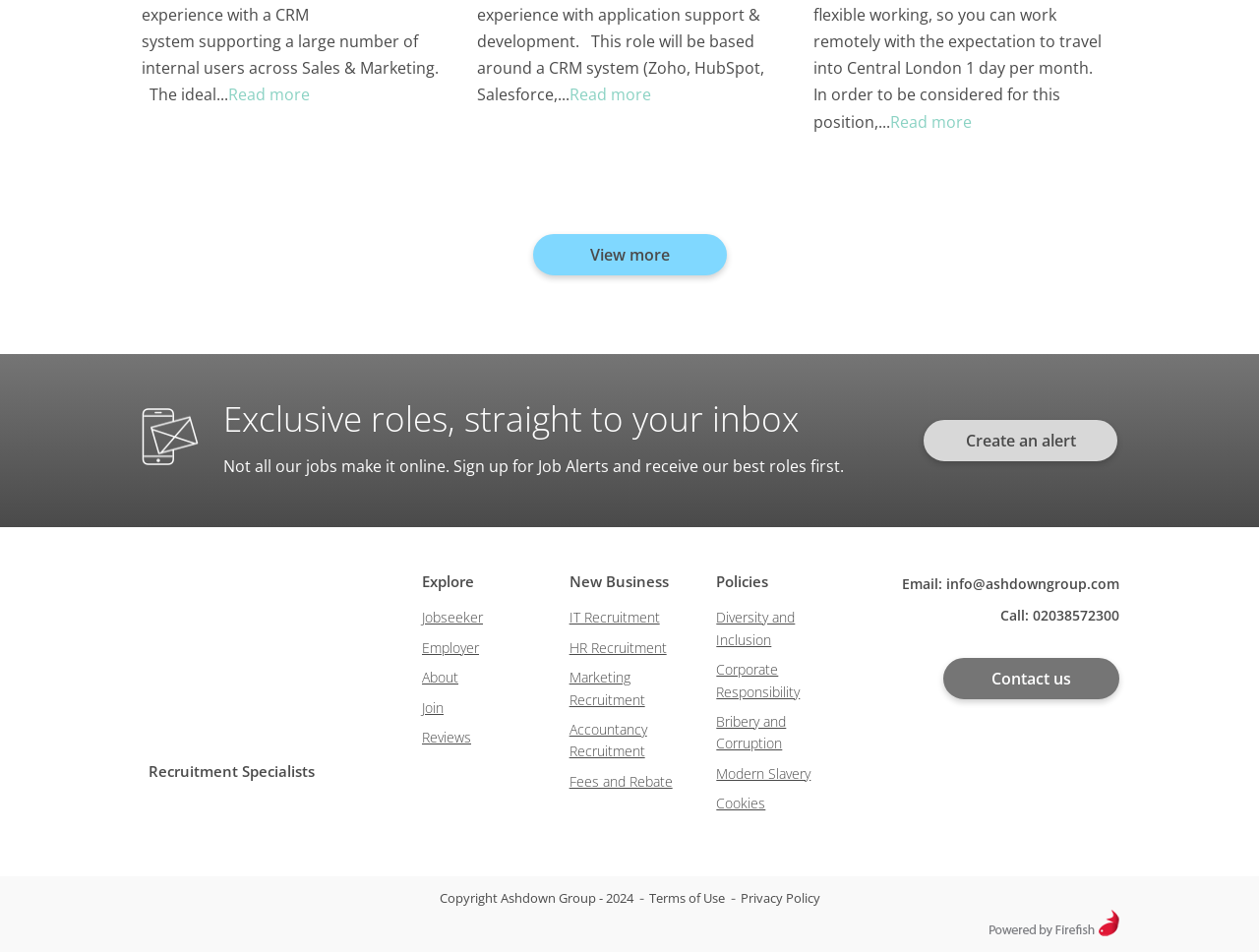Show the bounding box coordinates of the element that should be clicked to complete the task: "Create a job alert".

[0.734, 0.441, 0.888, 0.485]